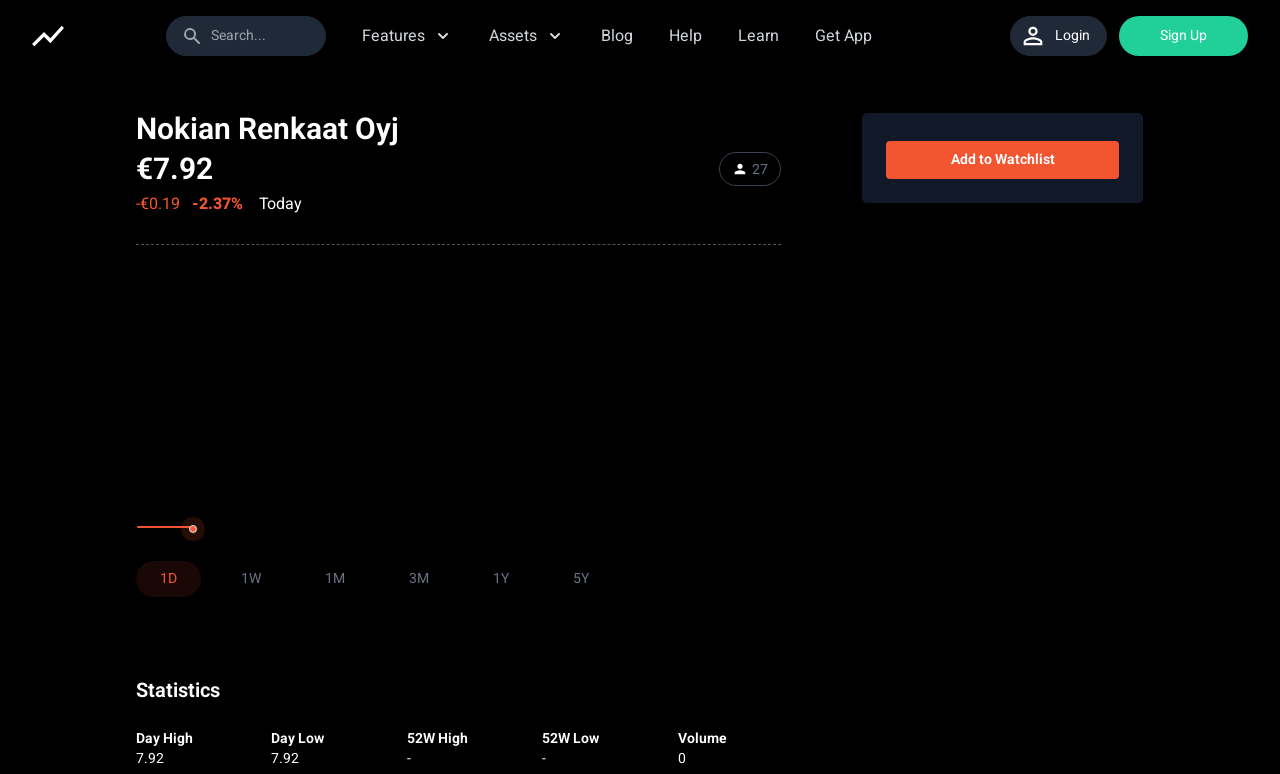Identify the bounding box for the given UI element using the description provided. Coordinates should be in the format (top-left x, top-left y, bottom-right x, bottom-right y) and must be between 0 and 1. Here is the description: Sign Up

[0.868, 0.021, 0.975, 0.072]